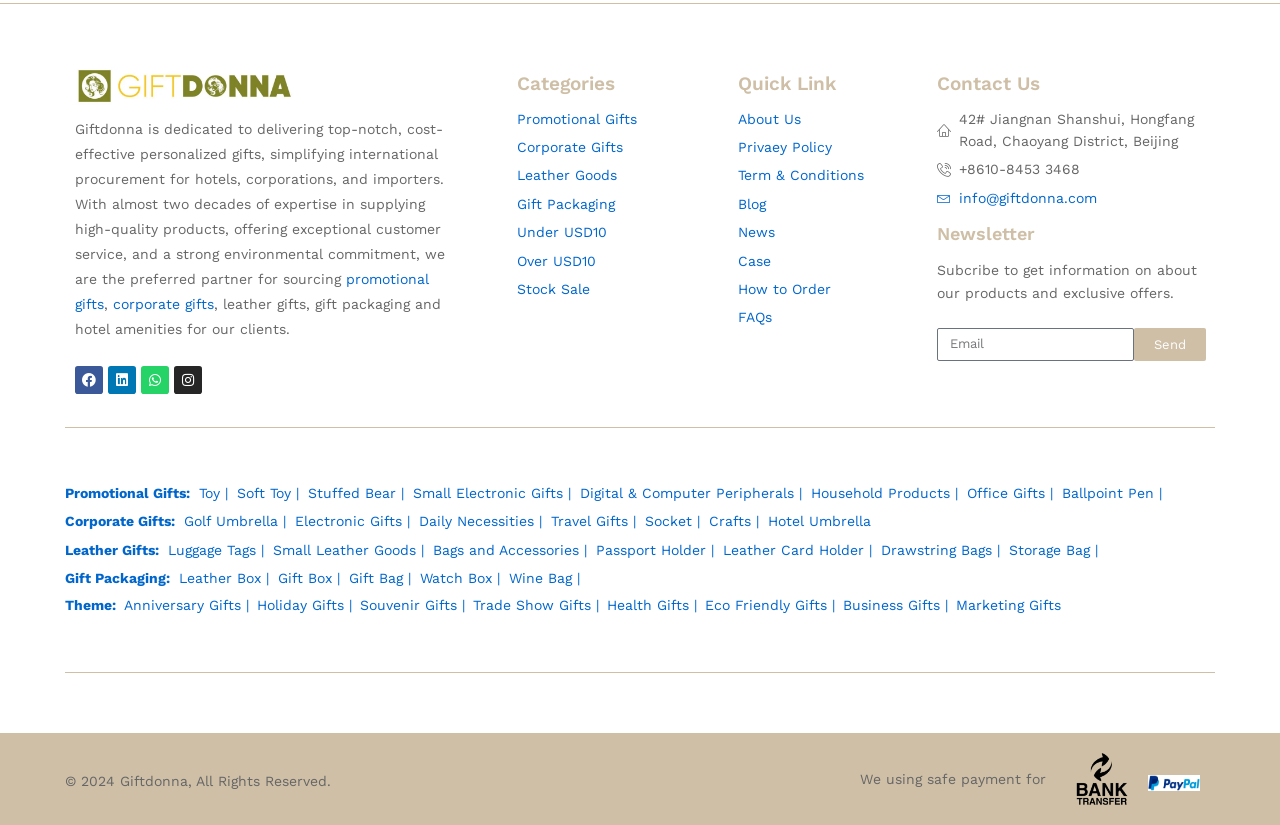Based on the description "Instagram", find the bounding box of the specified UI element.

[0.136, 0.443, 0.158, 0.477]